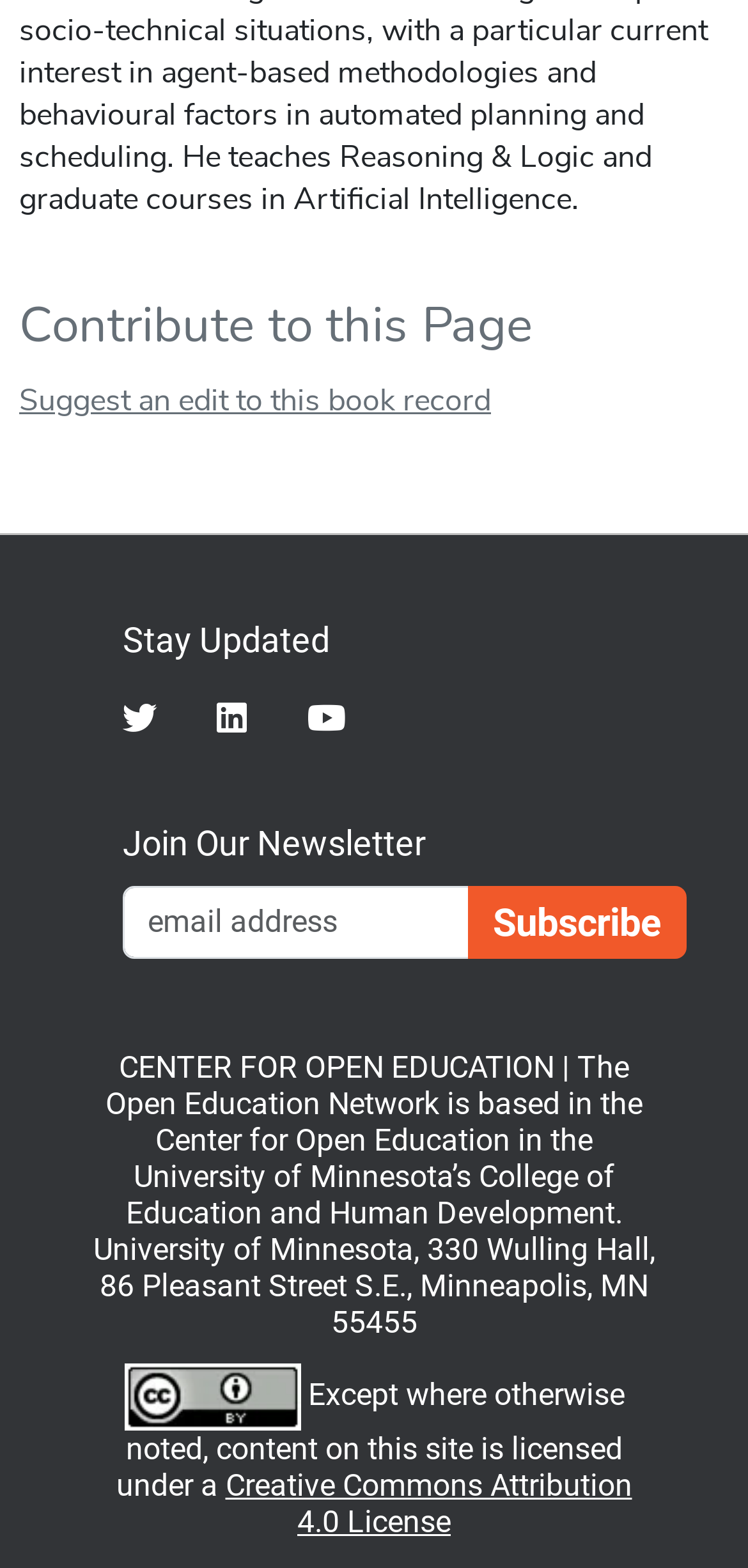How many social media links are available?
Provide a comprehensive and detailed answer to the question.

There are three social media links available on the webpage, which are Twitter, LinkedIn, and YouTube. These links are located near the 'Stay Updated' static text element.